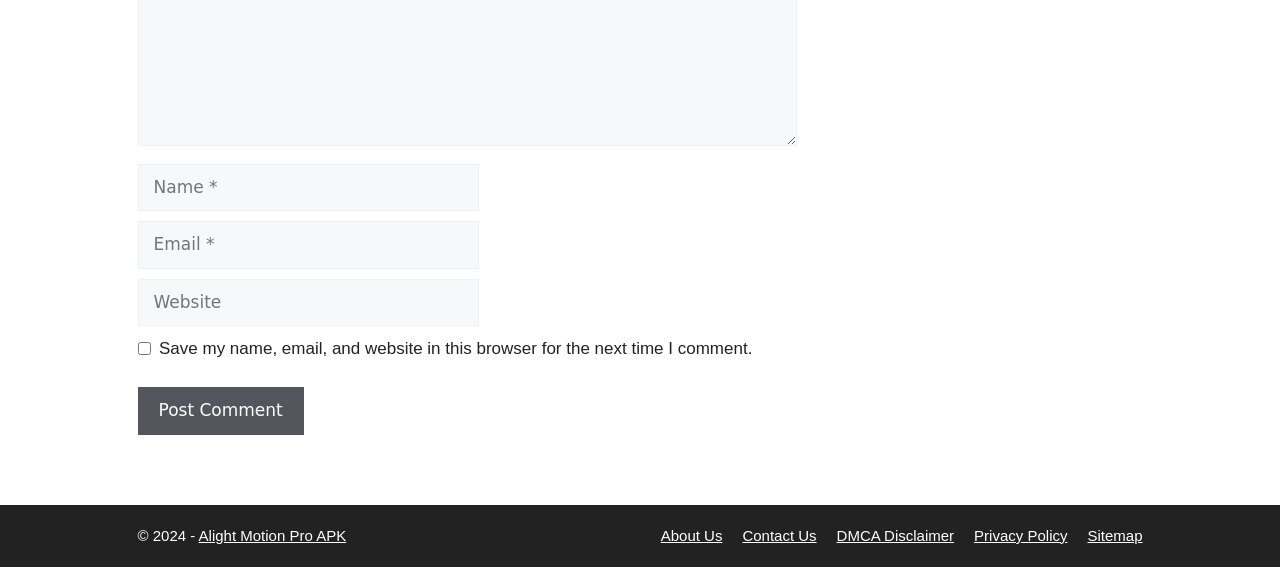Using the element description Privacy Policy, predict the bounding box coordinates for the UI element. Provide the coordinates in (top-left x, top-left y, bottom-right x, bottom-right y) format with values ranging from 0 to 1.

[0.761, 0.916, 0.834, 0.946]